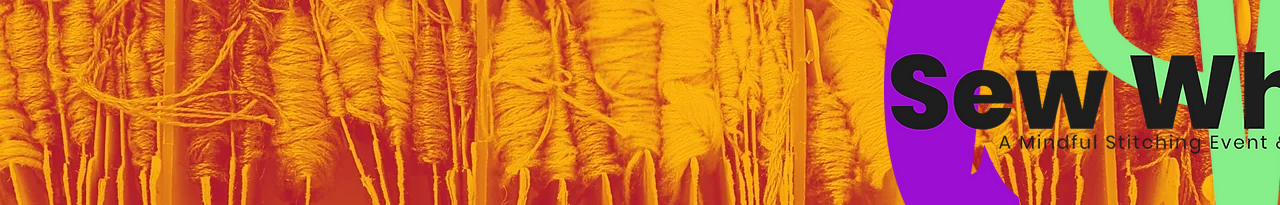Describe every important feature and element in the image comprehensively.

The image showcases a vibrant and dynamic arrangement of embroidery threads in various colors, beautifully capturing the artistry and creativity associated with stitching. The background features warm yellows and oranges, evoking a sense of warmth and inspiration. Overlaid on the right side is bold, stylized text that reads "Sew Wh," complemented by the tagline "A Mindful Stitching Event," suggesting a focus on thoughtful and engaging stitching activities. This visual representation is likely aimed at attracting participants eager to explore embroidery techniques, reinforcing a theme of community and collaboration in crafting.